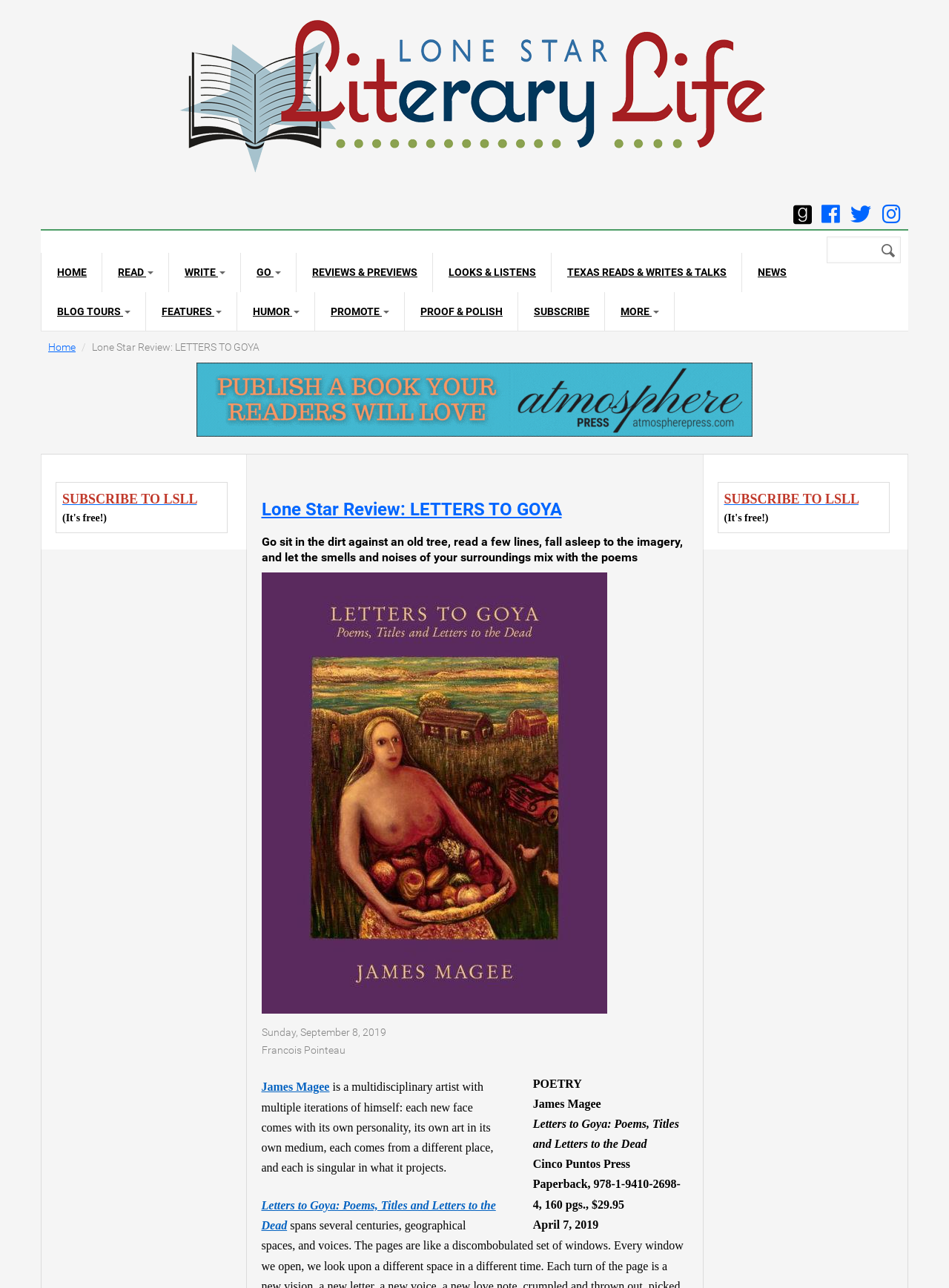Can you determine the bounding box coordinates of the area that needs to be clicked to fulfill the following instruction: "Go to home page"?

[0.043, 0.012, 0.957, 0.136]